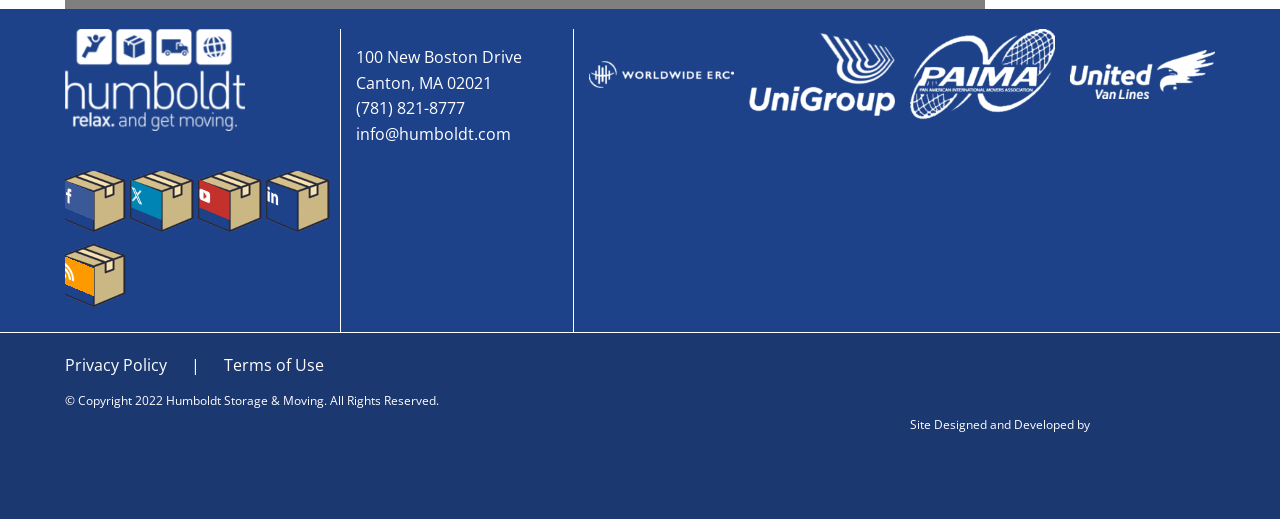From the given element description: "info@humboldt.com", find the bounding box for the UI element. Provide the coordinates as four float numbers between 0 and 1, in the order [left, top, right, bottom].

[0.278, 0.237, 0.399, 0.279]